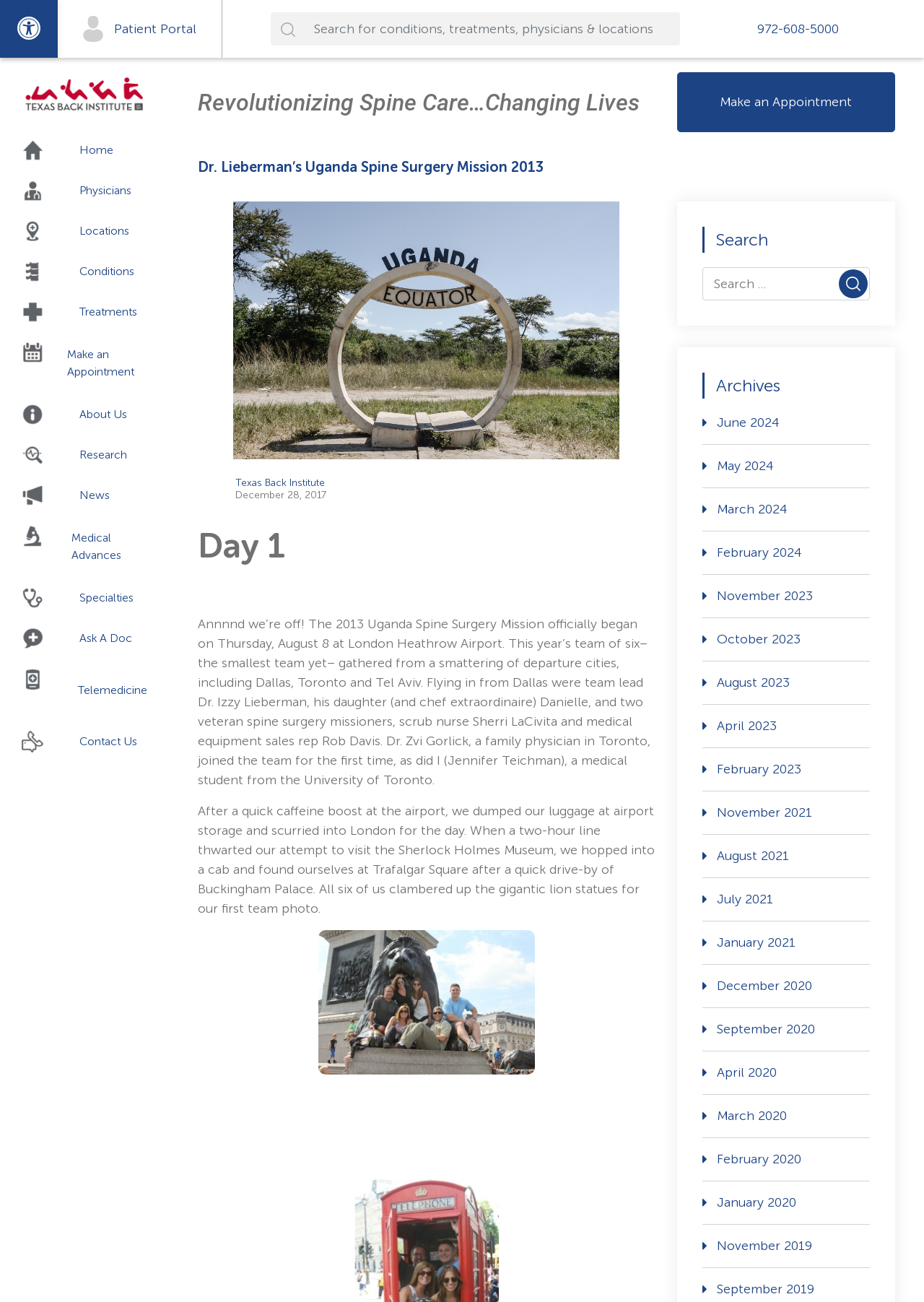What is the name of the institute?
Please provide a single word or phrase as your answer based on the image.

Texas Back Institute